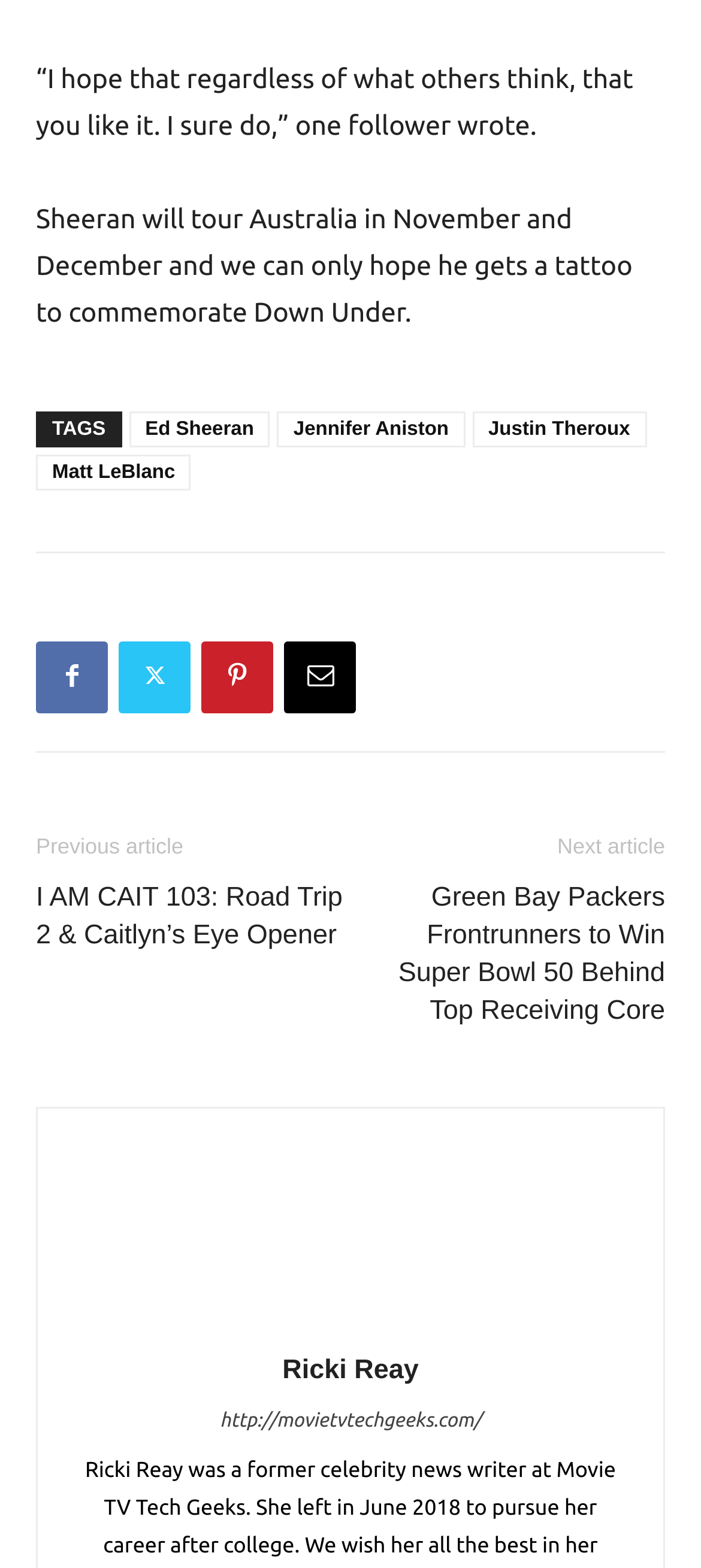Please provide the bounding box coordinates for the element that needs to be clicked to perform the following instruction: "view MAY 26, 2022 news". The coordinates should be given as four float numbers between 0 and 1, i.e., [left, top, right, bottom].

None